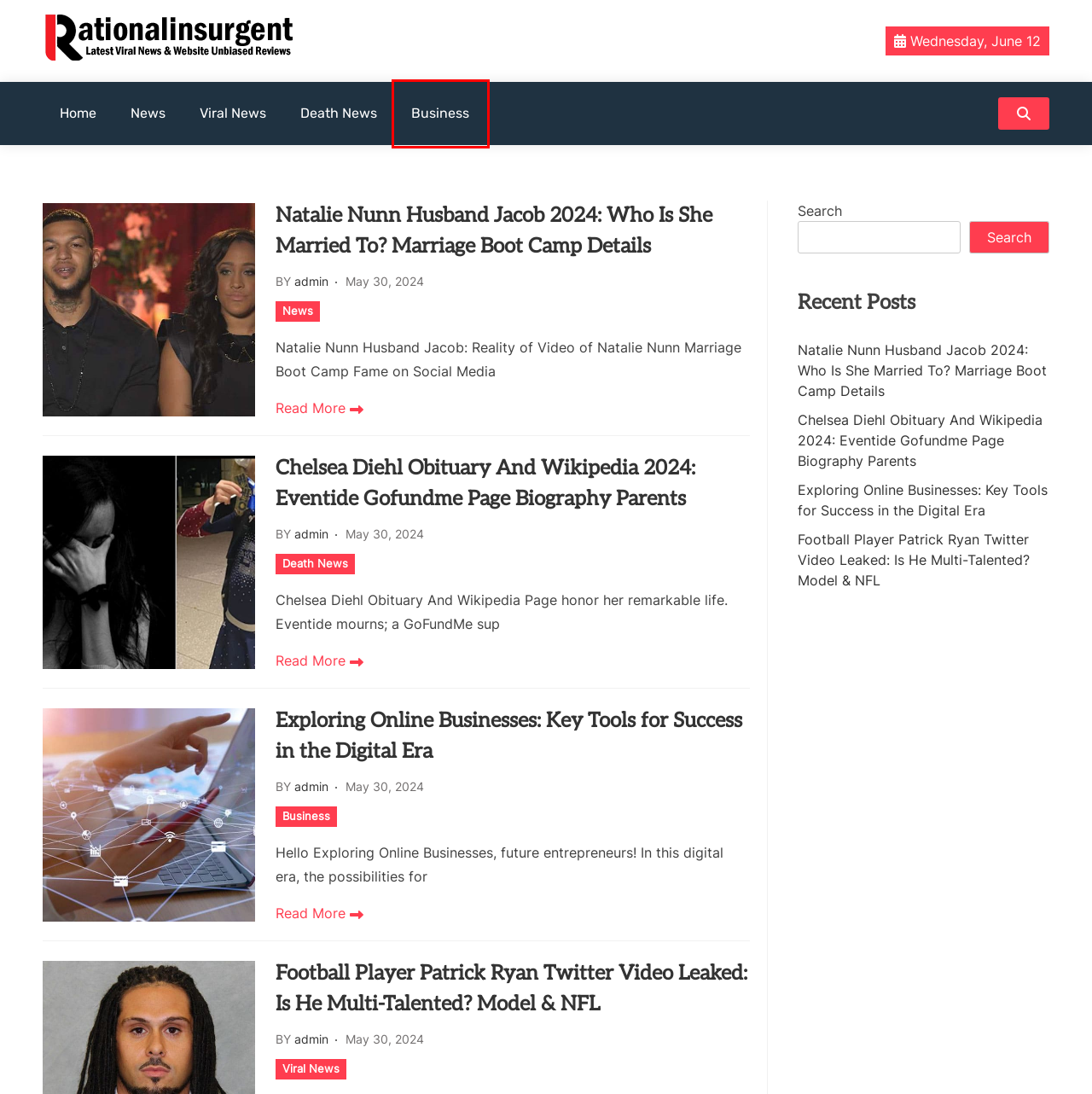Provided is a screenshot of a webpage with a red bounding box around an element. Select the most accurate webpage description for the page that appears after clicking the highlighted element. Here are the candidates:
A. admin - Rationalinsurgent
B. Football Player Patrick Ryan Twitter Video Leaked 2024: Is He Multi-Talented? Model & NFL
C. Death News - Rationalinsurgent
D. Exploring Online Businesses: Key Tools for Success in the Digital Era
E. Business - Rationalinsurgent
F. Viral News - Rationalinsurgent
G. Natalie Nunn Husband Jacob 2024: Who Is She Married To? Marriage Boot Camp Details
H. Chelsea Diehl Obituary And Wikipedia 2024: Eventide Gofundme Page Biography Parents

E